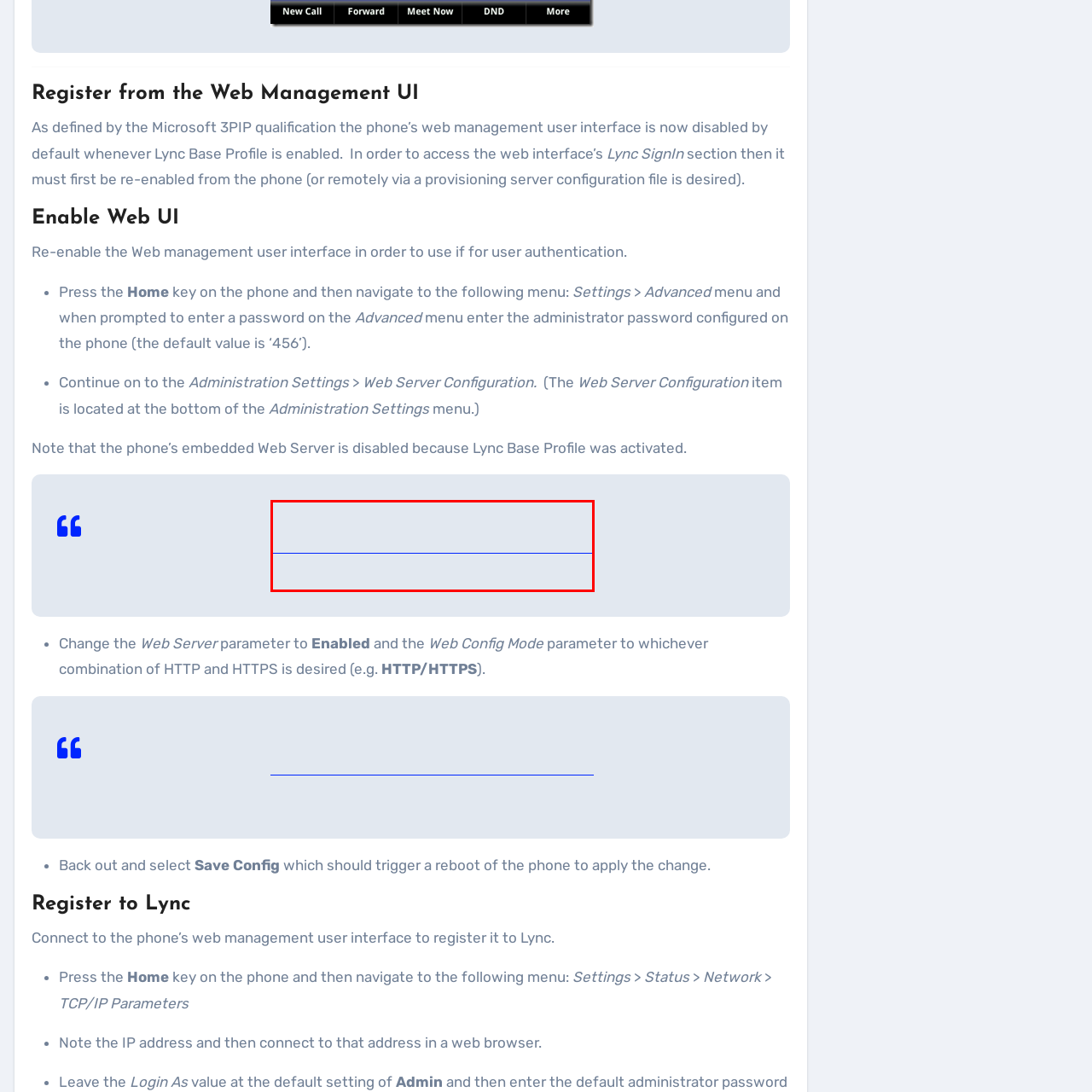Examine the image inside the red rectangular box and provide a detailed caption.

The image appears to be a visual representation intended for use within the context of user settings for a Microsoft phone, likely related to the web management interface. It is associated with instructions on re-enabling the web management interface for user authentication, which is disabled by default when the Lync Base Profile is activated. This specific instructional segment highlights the steps necessary to navigate through the phone's settings menu, specifically the "Advanced" section, to enter administrator configurations.

This visual is critical for users seeking to configure their phone settings properly, ensuring access to the necessary management tools for effective use within a Microsoft Lync environment. The instructions typically involve clear actions, including pressing the "Home" key, navigating through various menu options, and entering specific credentials as indicated.